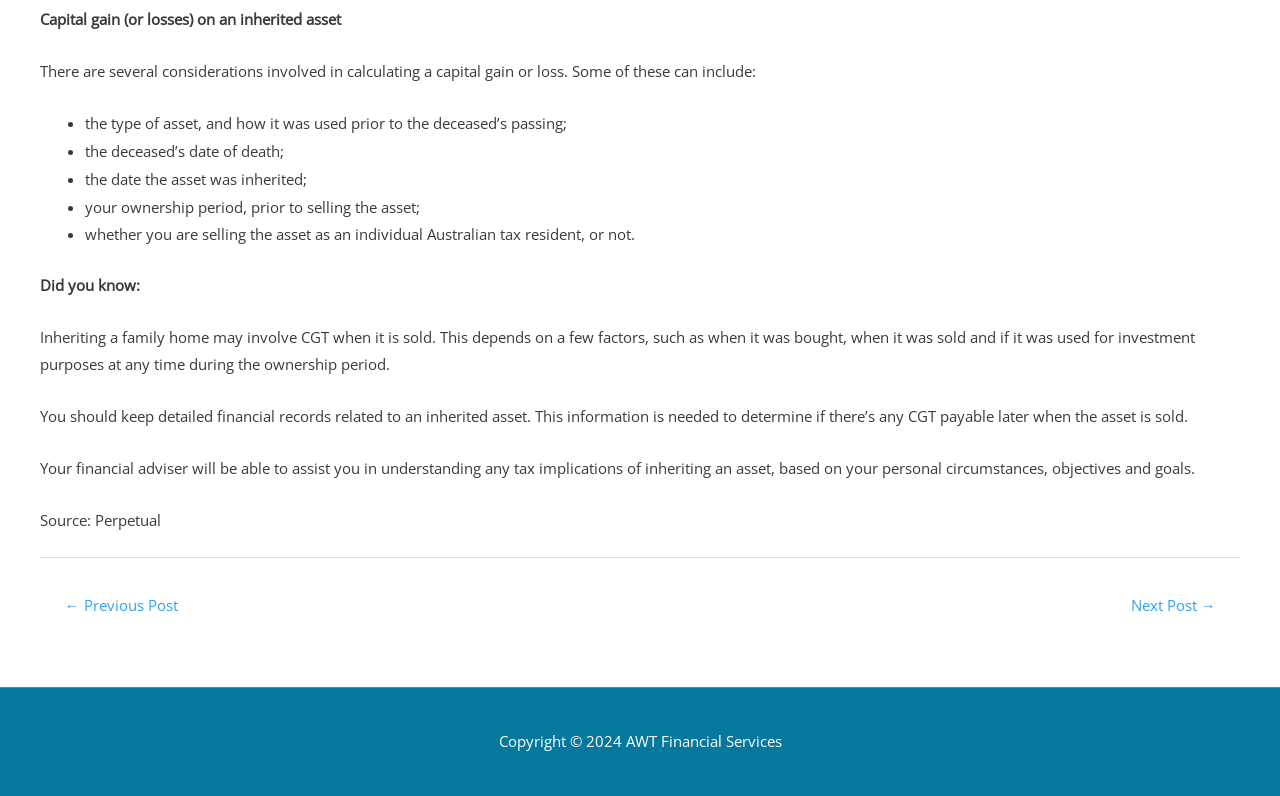What is the copyright year?
Carefully analyze the image and provide a thorough answer to the question.

The static text element at the bottom of the webpage indicates that the copyright year is 2024.